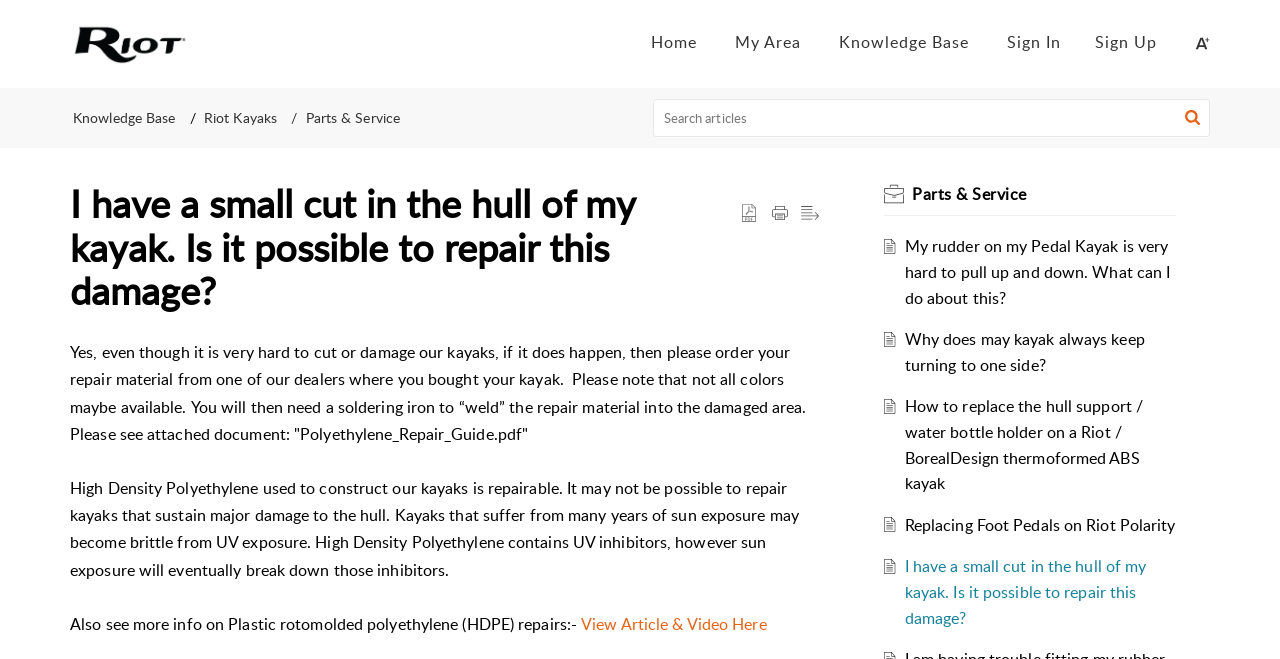Pinpoint the bounding box coordinates of the area that must be clicked to complete this instruction: "Sign In".

[0.787, 0.047, 0.829, 0.08]